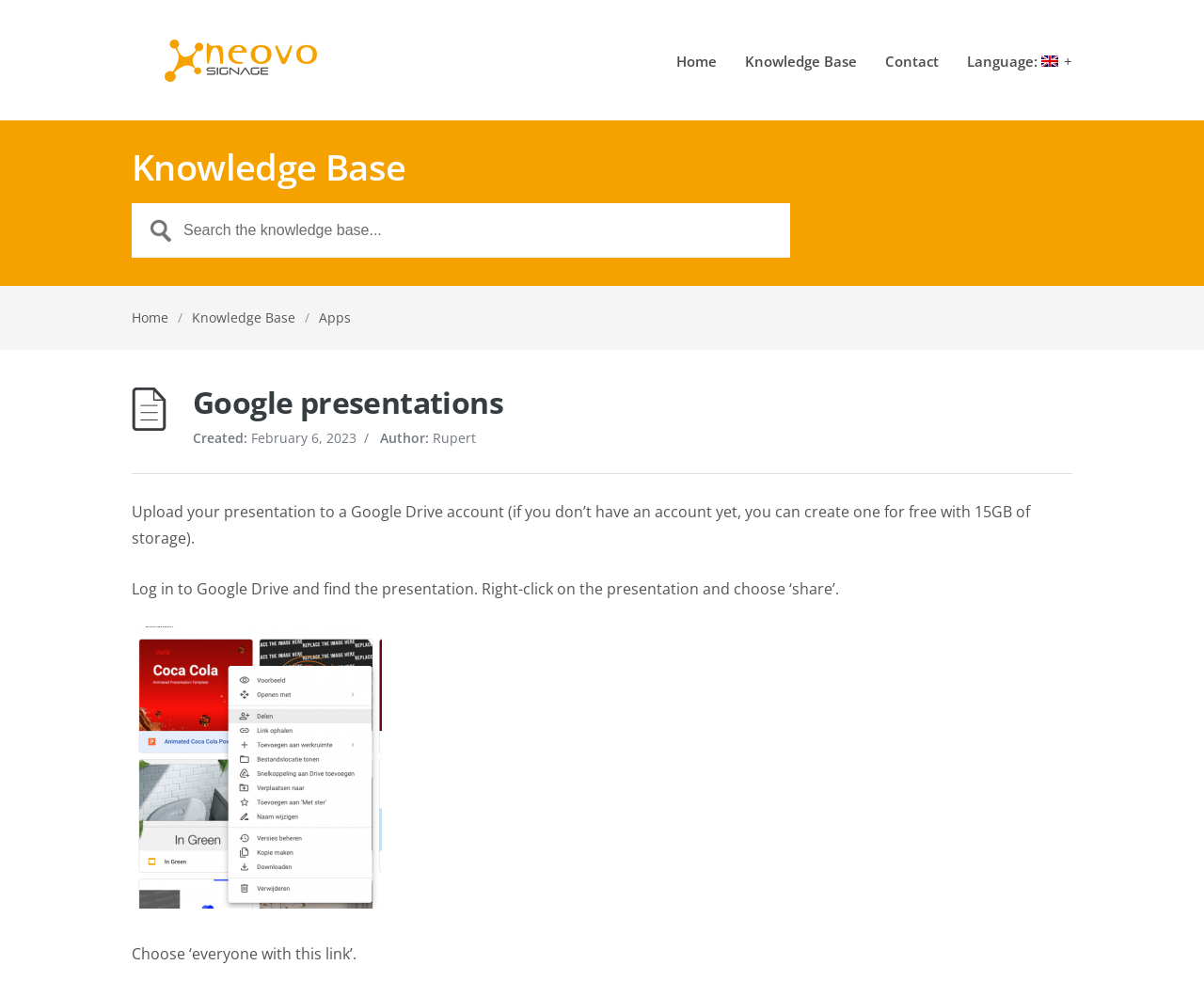Find the bounding box coordinates of the clickable region needed to perform the following instruction: "Go to Contact". The coordinates should be provided as four float numbers between 0 and 1, i.e., [left, top, right, bottom].

[0.735, 0.056, 0.78, 0.084]